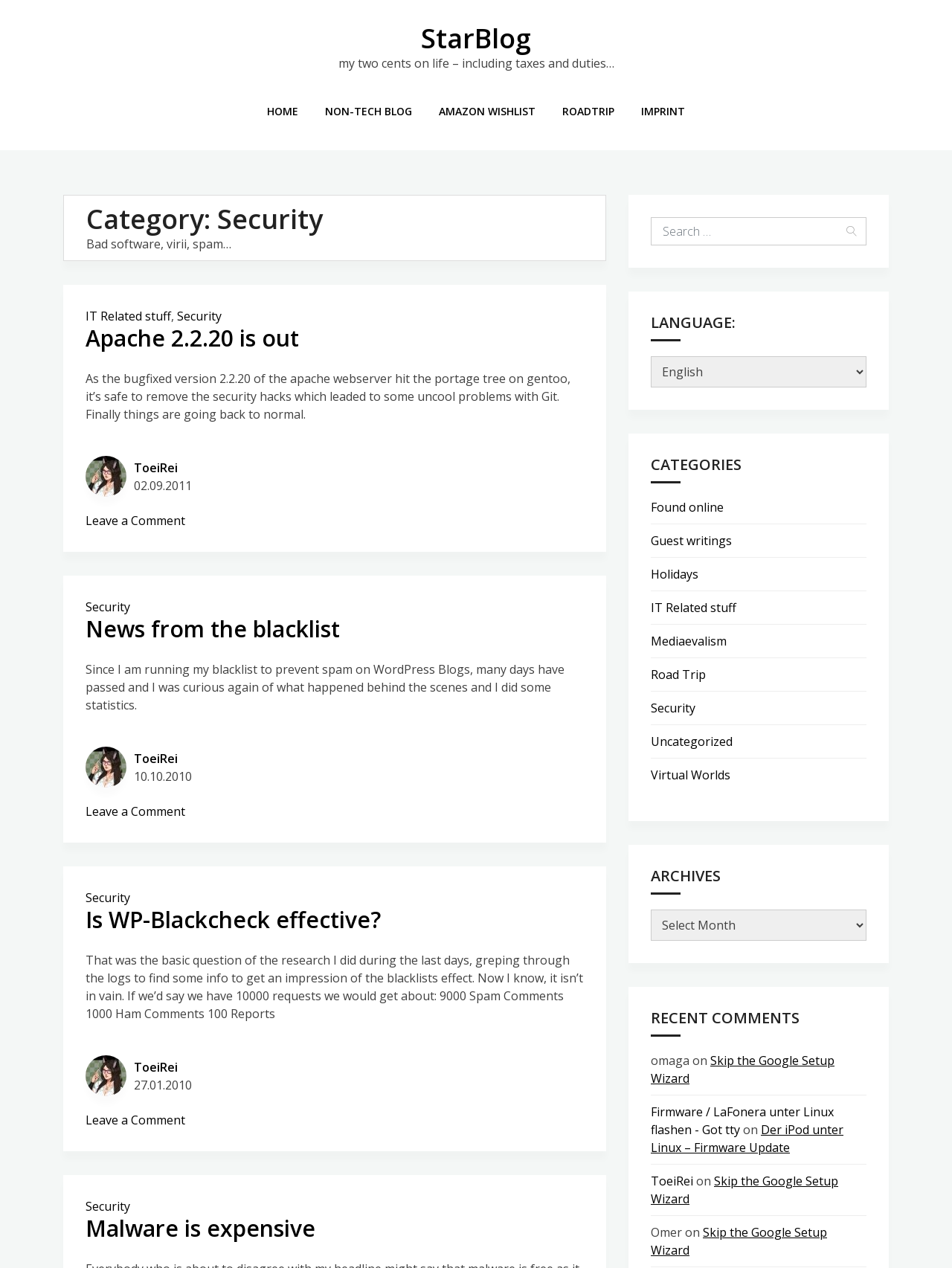Please locate the bounding box coordinates for the element that should be clicked to achieve the following instruction: "Select a language". Ensure the coordinates are given as four float numbers between 0 and 1, i.e., [left, top, right, bottom].

[0.684, 0.281, 0.91, 0.306]